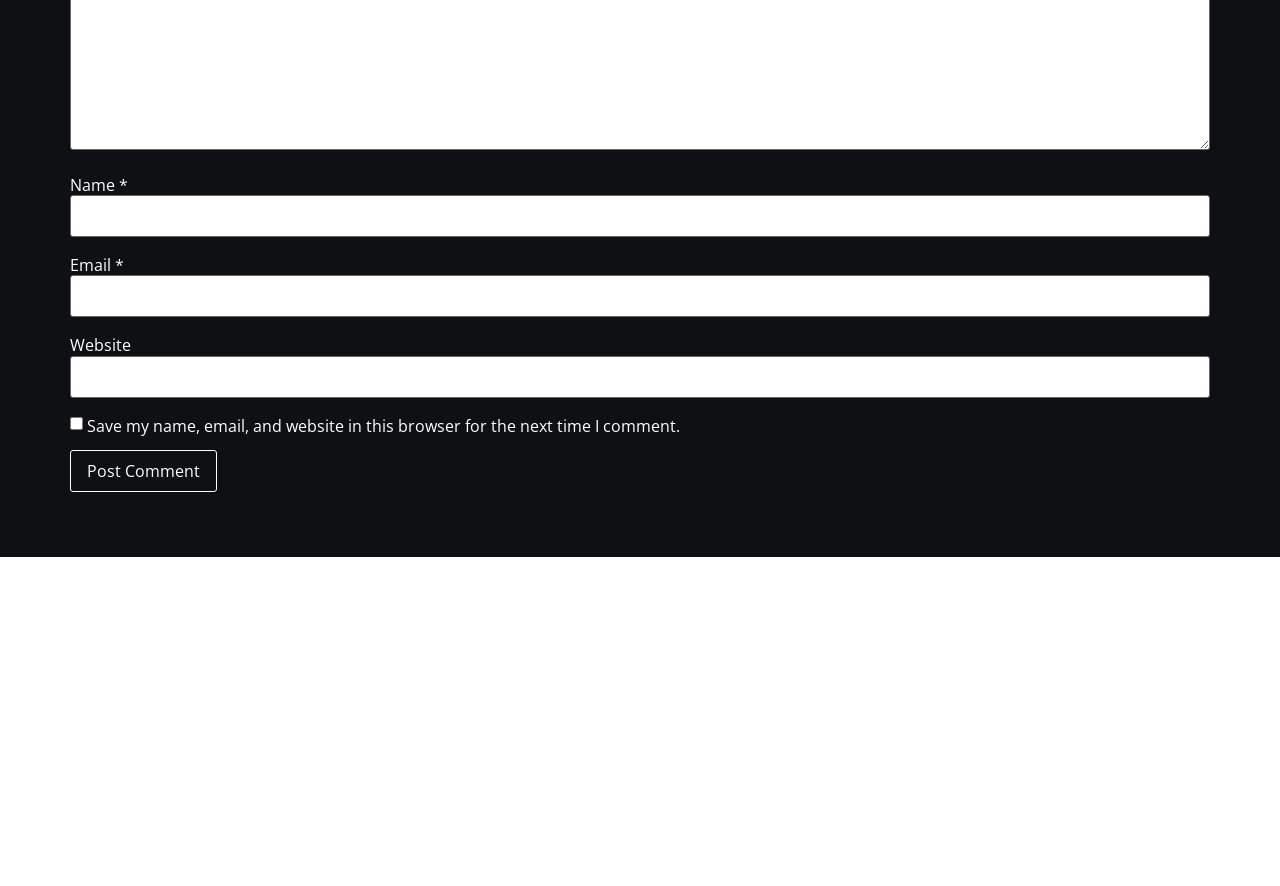Analyze the image and give a detailed response to the question:
What is the purpose of the checkbox?

I found the checkbox element at coordinates [0.055, 0.471, 0.065, 0.485] with the label 'Save my name, email, and website in this browser for the next time I comment.' This suggests that the purpose of the checkbox is to save the user's comment information for future use.